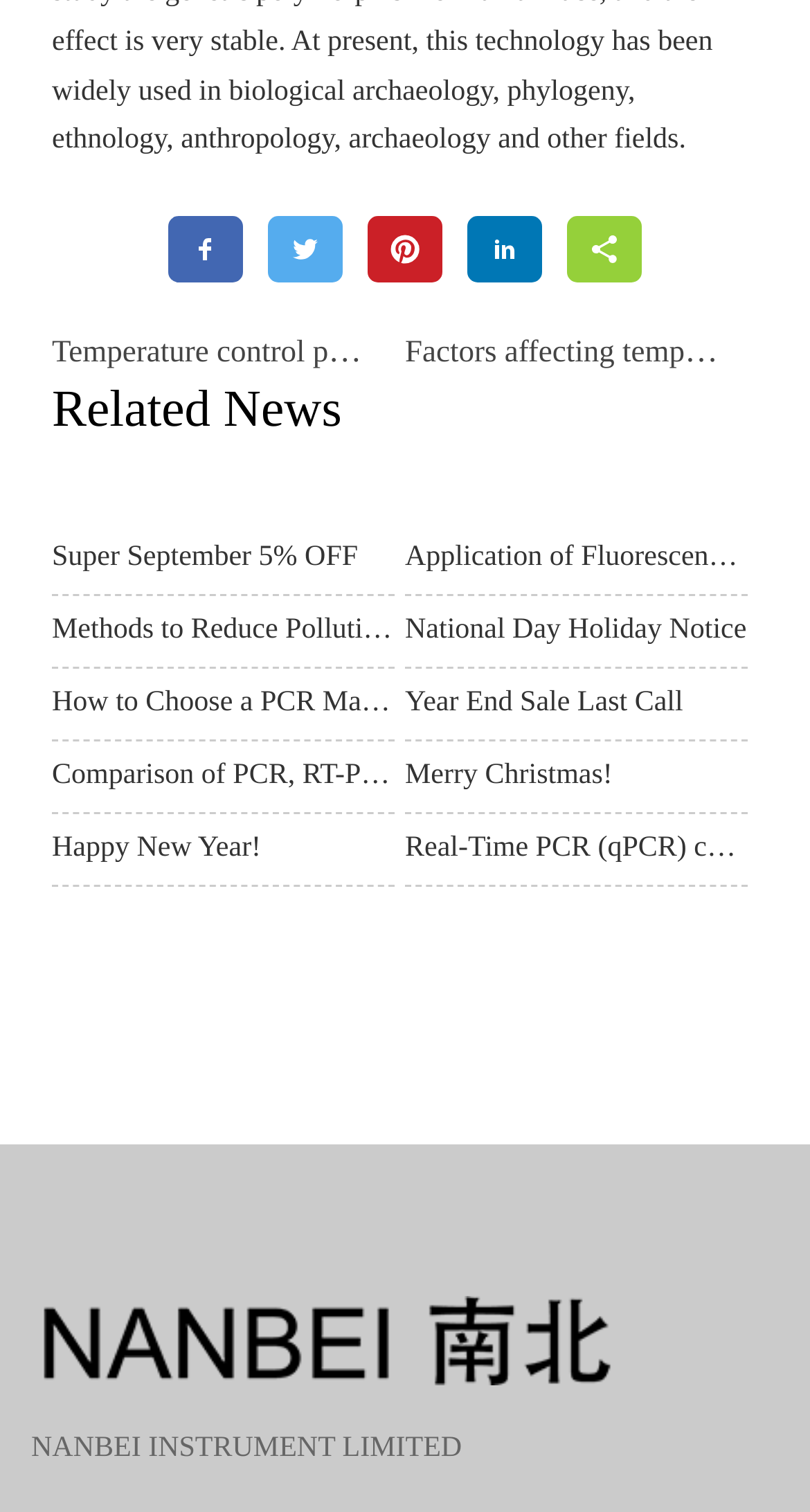What is the topic of the first link?
From the screenshot, supply a one-word or short-phrase answer.

Temperature control performance of PCR machine